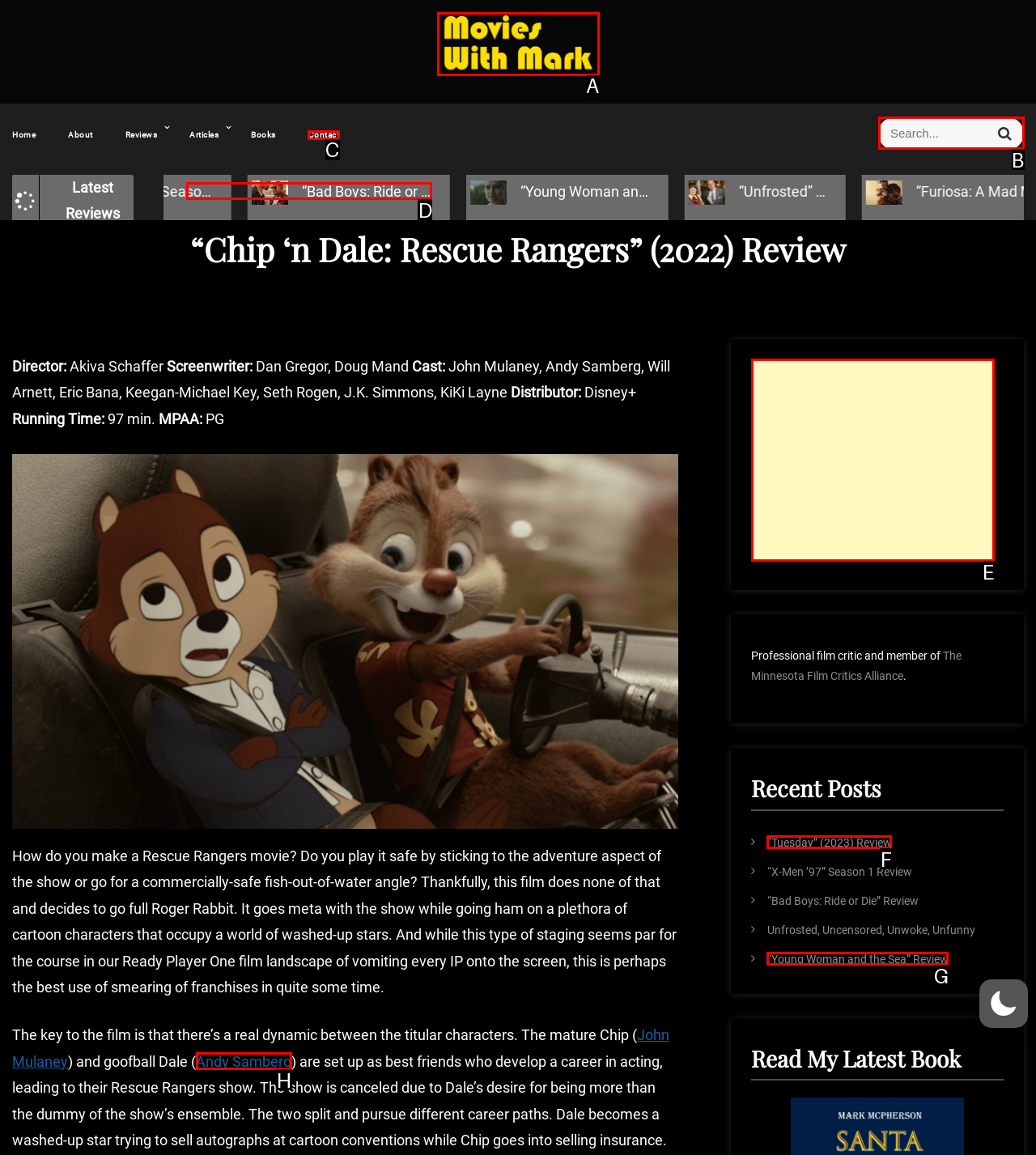What is the letter of the UI element you should click to check Award-Winning Rap Star news? Provide the letter directly.

None